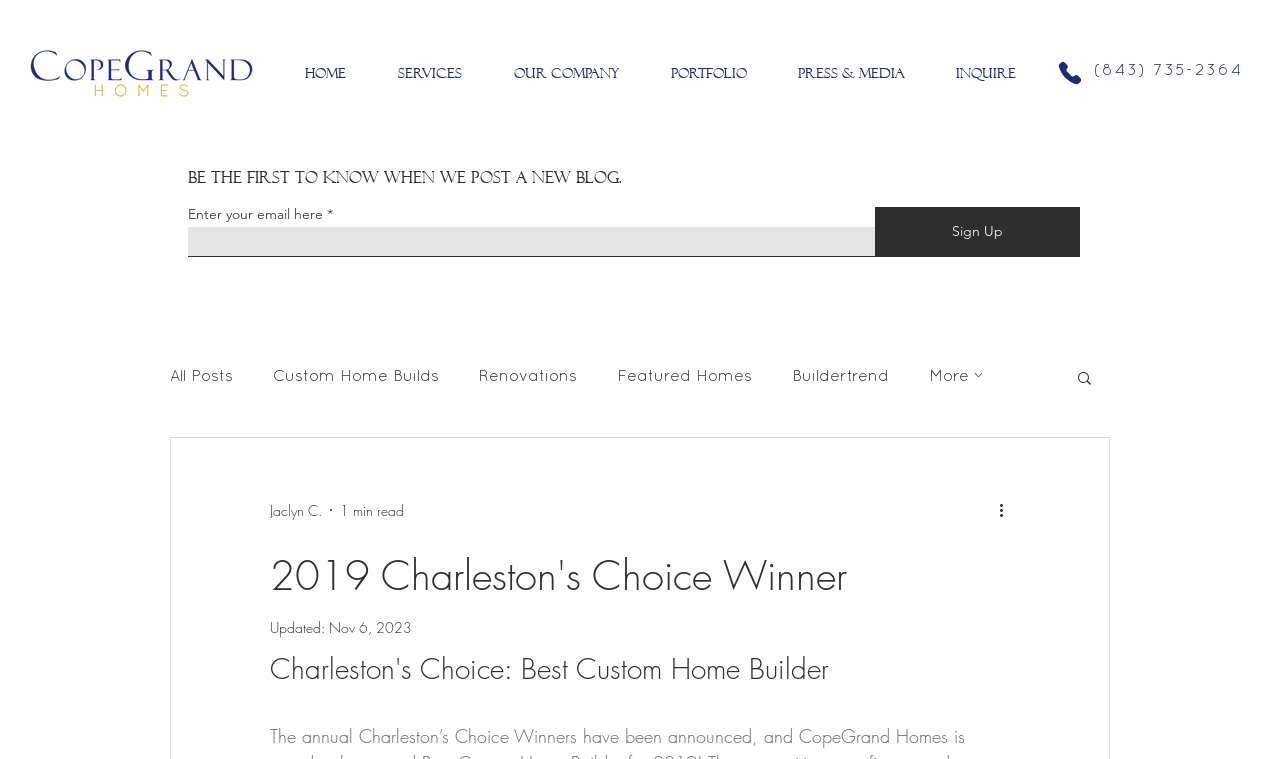Please specify the bounding box coordinates of the element that should be clicked to execute the given instruction: 'Enter email address in the input field'. Ensure the coordinates are four float numbers between 0 and 1, expressed as [left, top, right, bottom].

[0.147, 0.299, 0.684, 0.339]